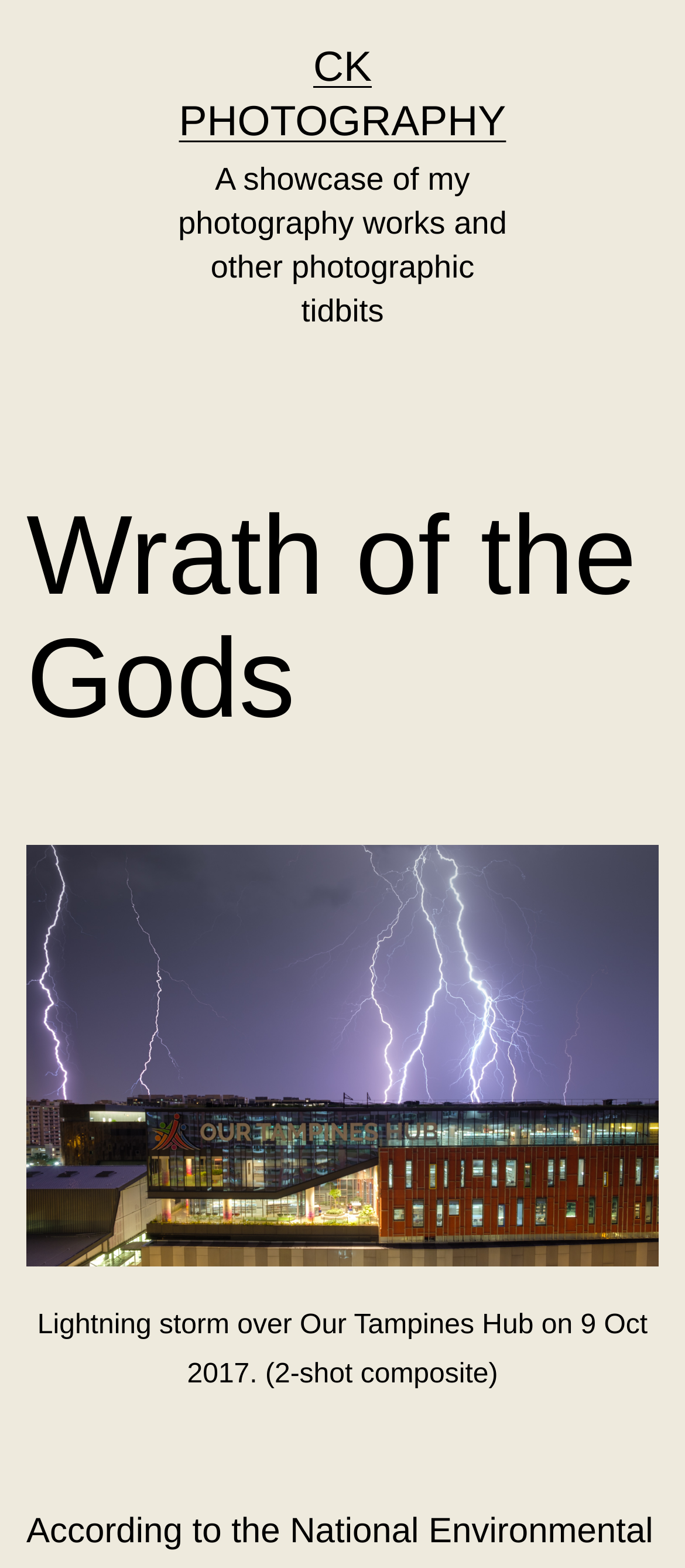How many shots were used to composite the photograph?
Provide a concise answer using a single word or phrase based on the image.

2